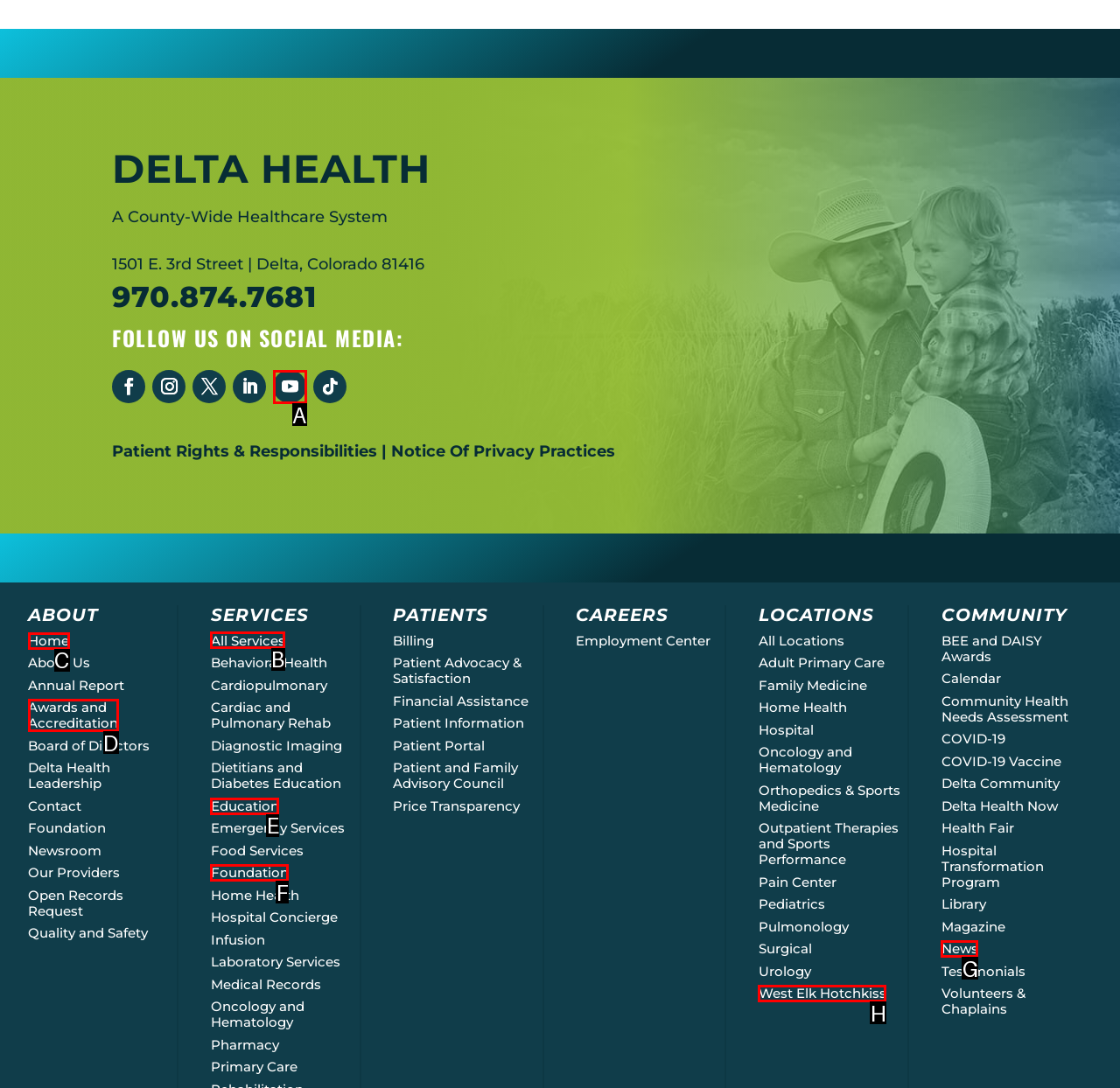Select the letter of the UI element that matches this task: Follow on LinkedIn
Provide the answer as the letter of the correct choice.

None